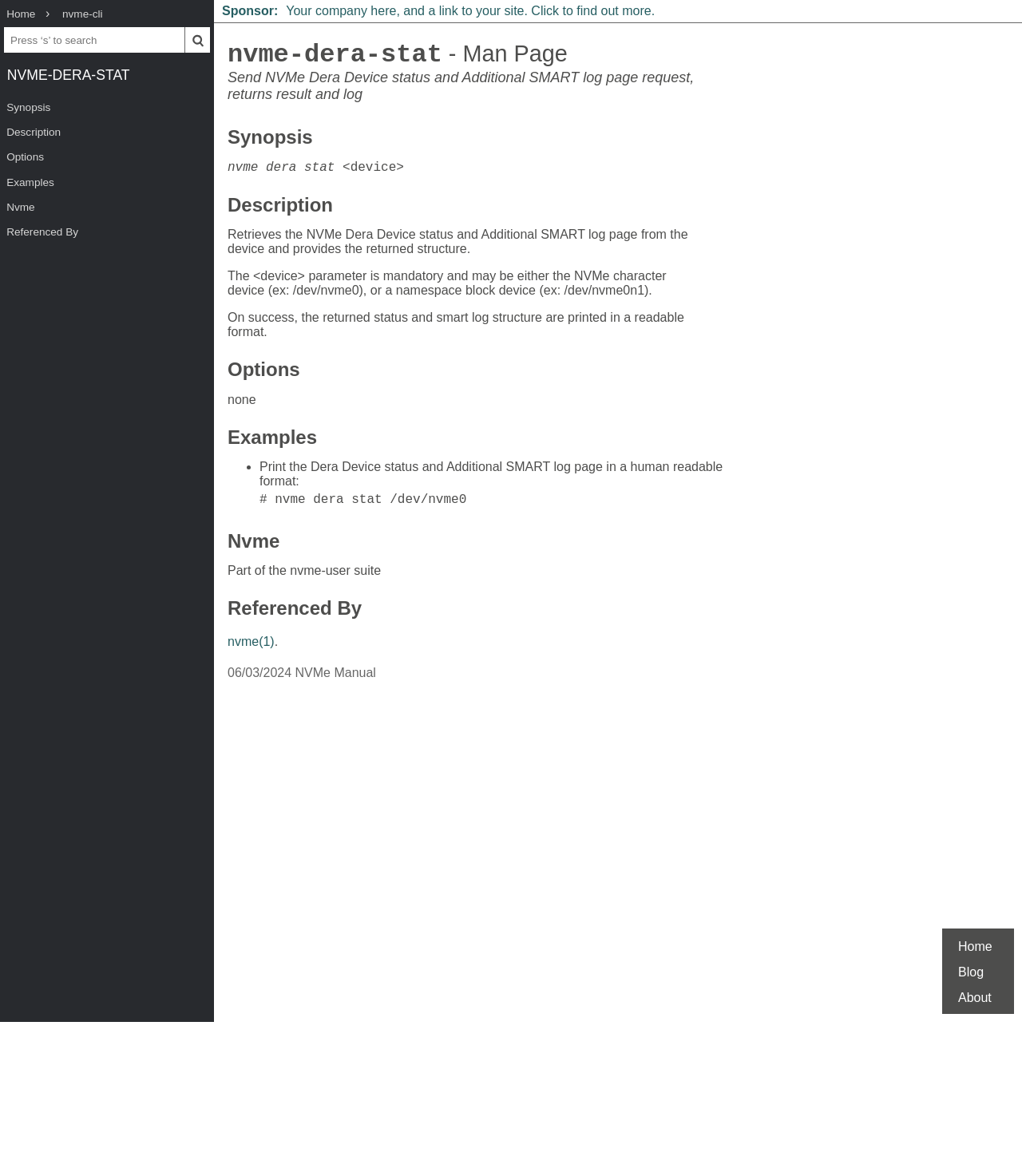Determine the bounding box coordinates for the element that should be clicked to follow this instruction: "Click the 'Home' link". The coordinates should be given as four float numbers between 0 and 1, in the format [left, top, right, bottom].

[0.0, 0.001, 0.041, 0.023]